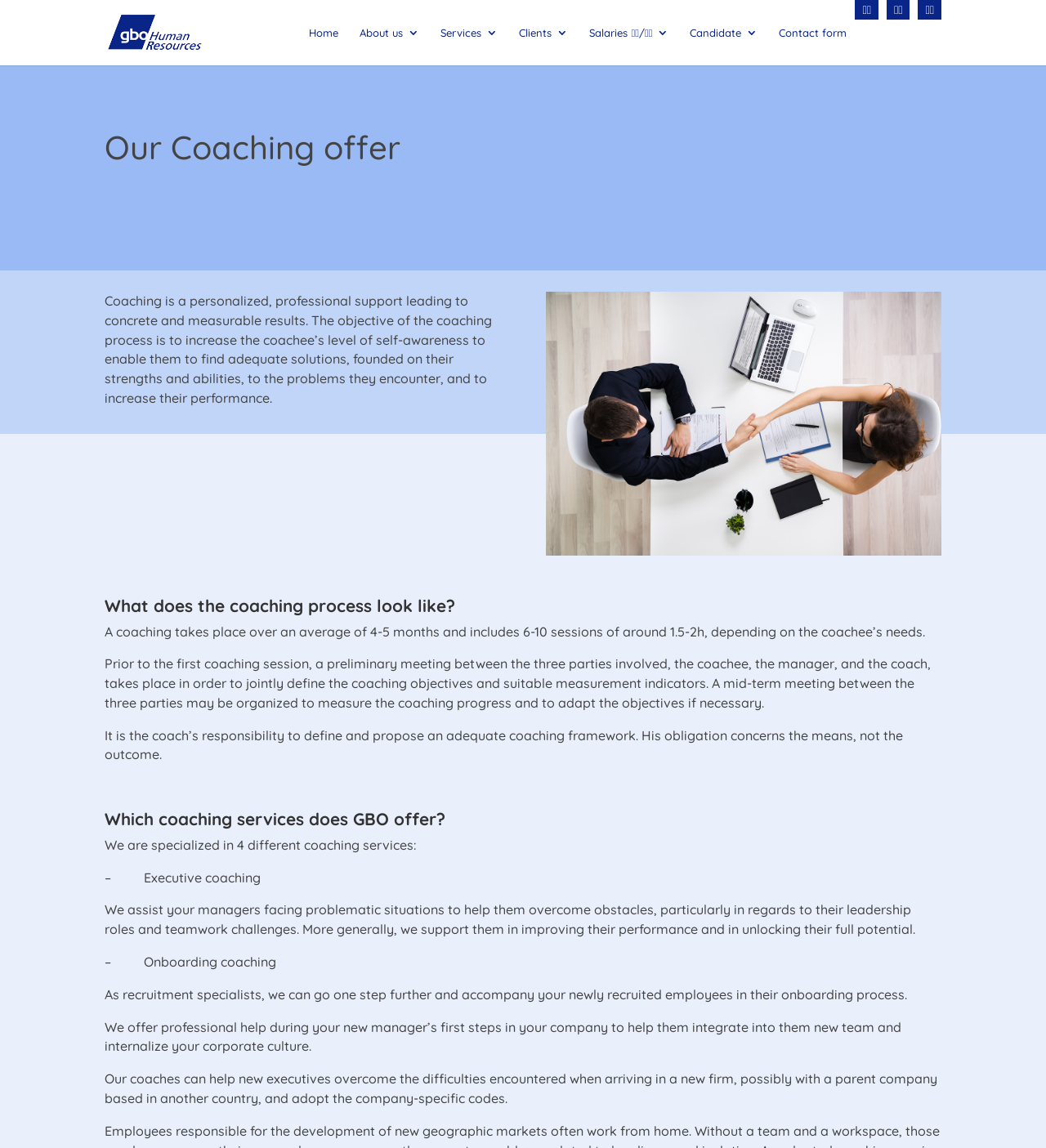What is the role of the coach in the coaching process? Please answer the question using a single word or phrase based on the image.

Define coaching framework